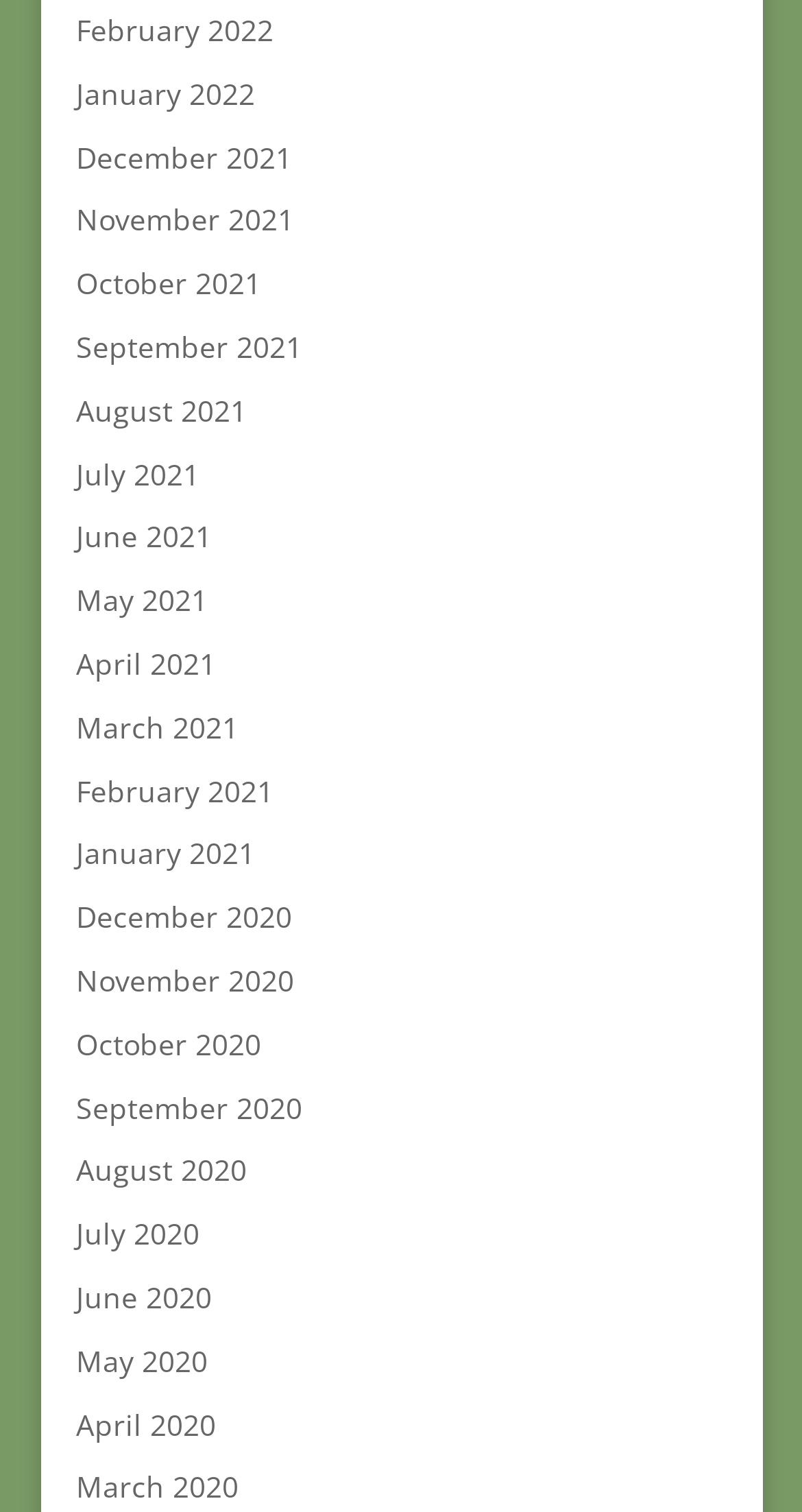Determine the bounding box coordinates of the section to be clicked to follow the instruction: "check October 2021". The coordinates should be given as four float numbers between 0 and 1, formatted as [left, top, right, bottom].

[0.095, 0.174, 0.326, 0.2]